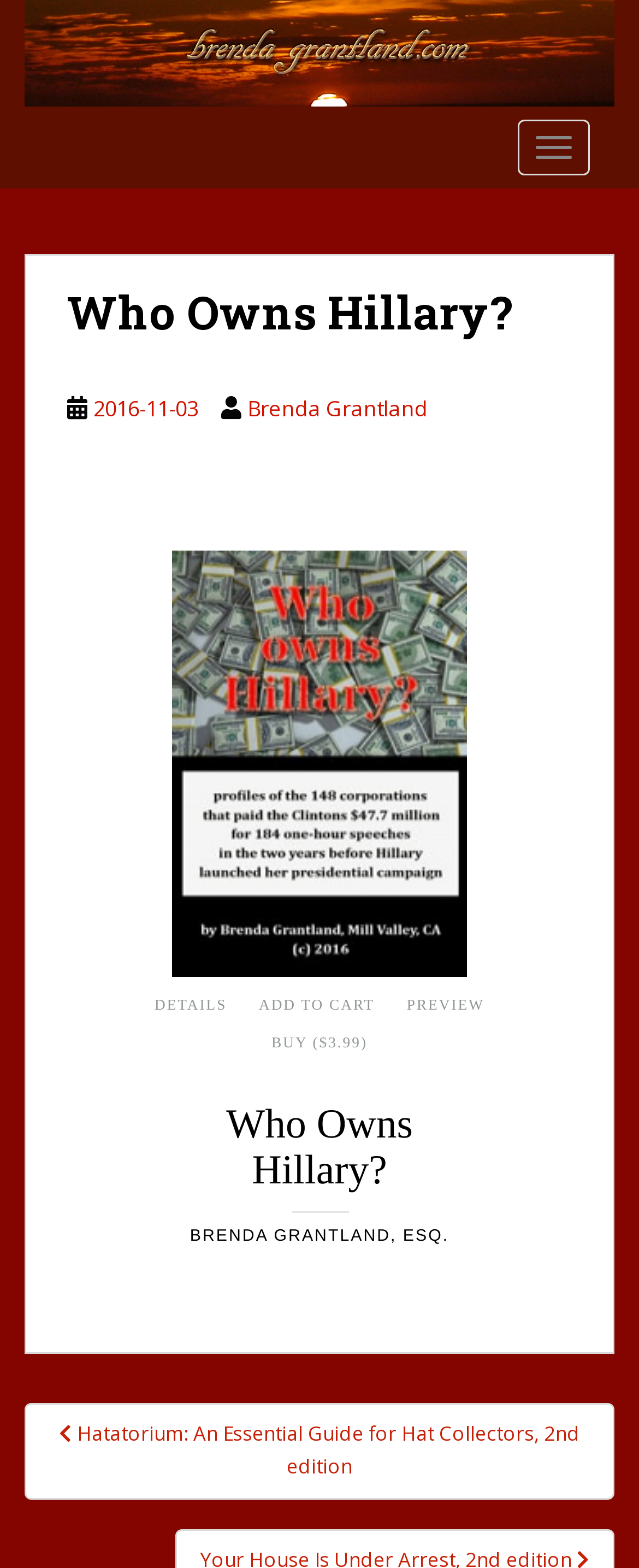Bounding box coordinates should be provided in the format (top-left x, top-left y, bottom-right x, bottom-right y) with all values between 0 and 1. Identify the bounding box for this UI element: Details

[0.221, 0.634, 0.376, 0.648]